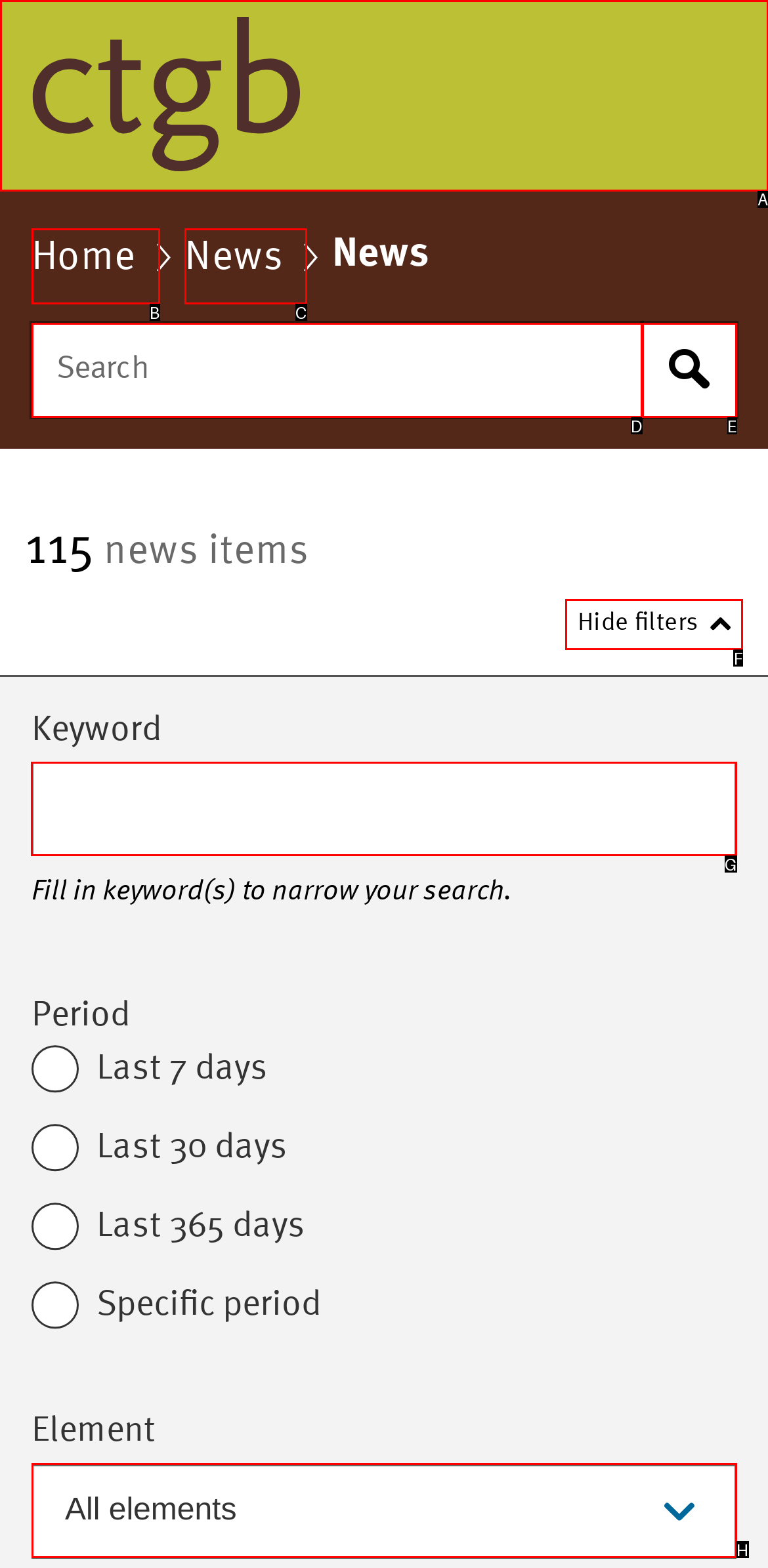Which HTML element should be clicked to complete the following task: Filter news by keyword?
Answer with the letter corresponding to the correct choice.

G